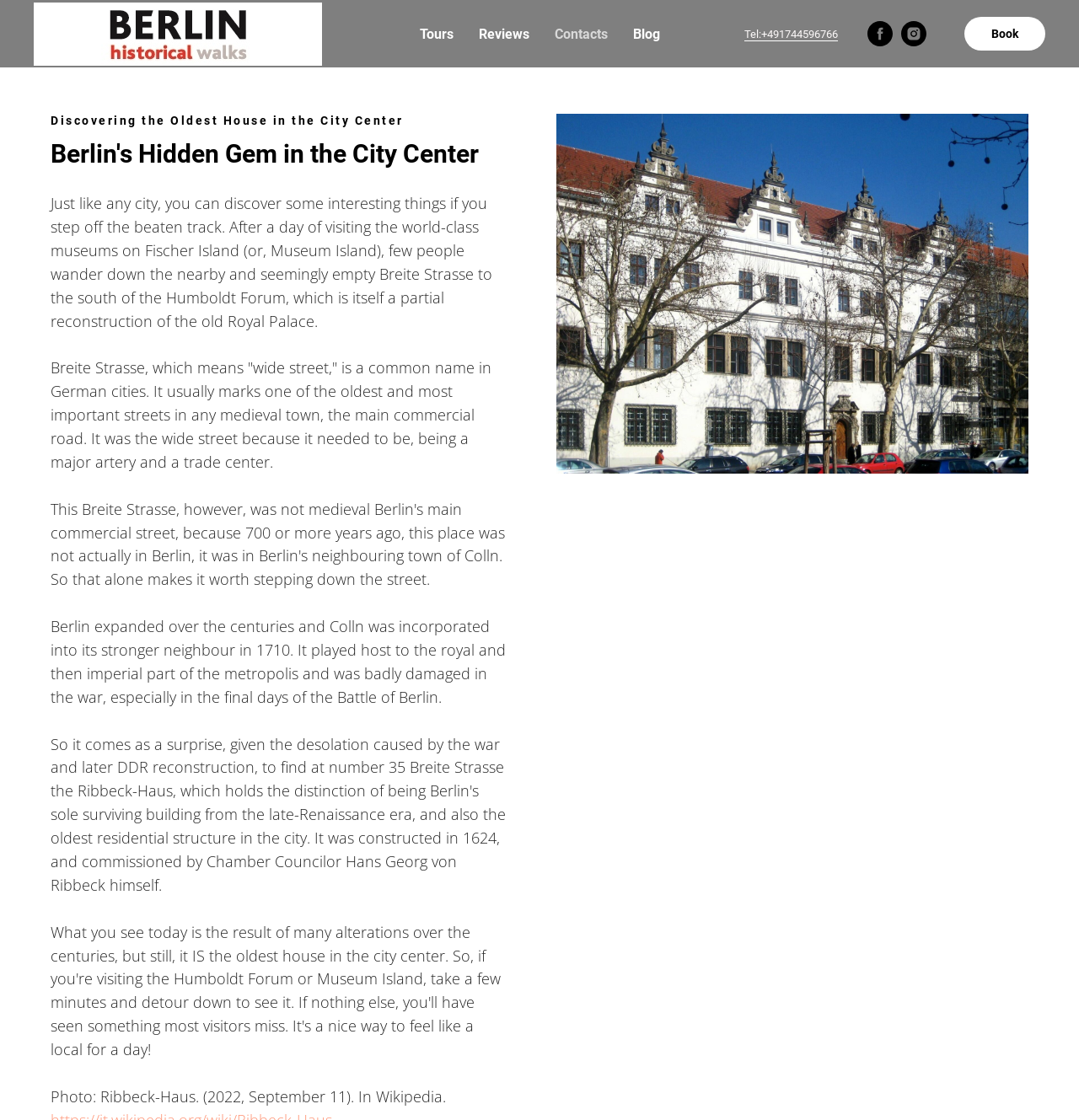Identify the main heading from the webpage and provide its text content.

Berlin's Hidden Gem in the City Center